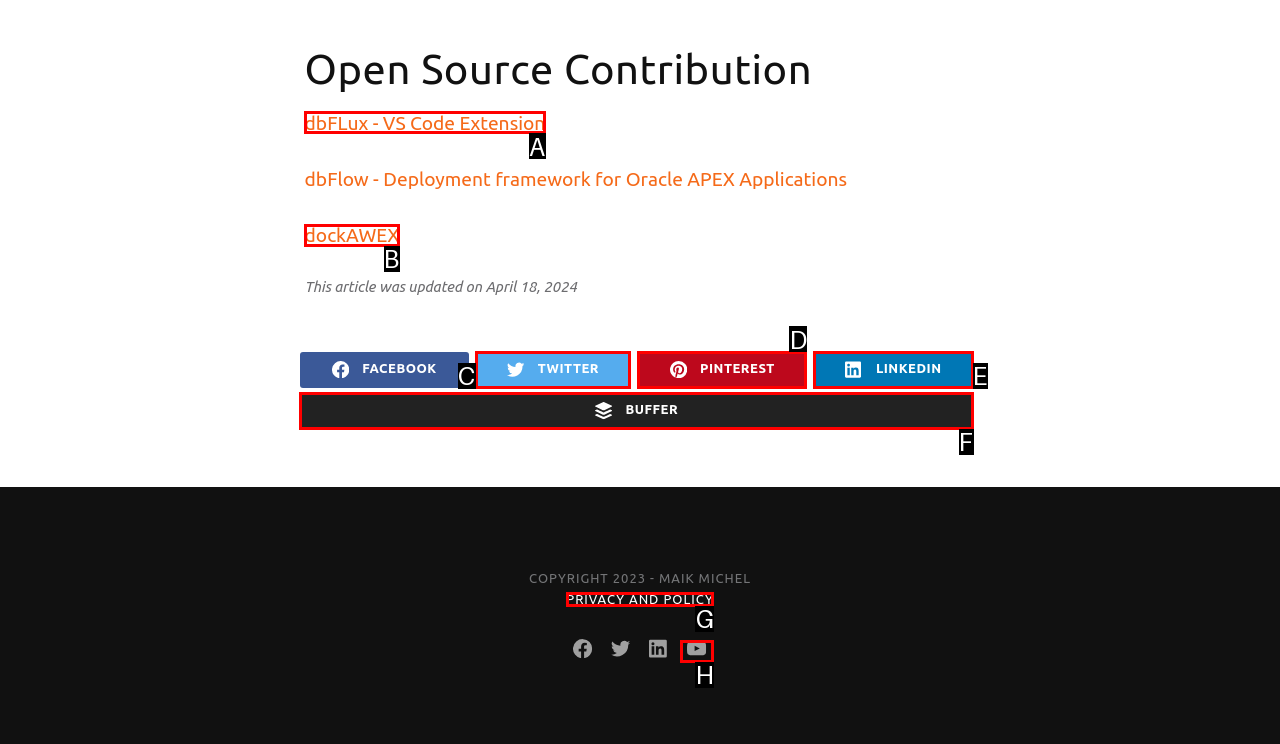Identify the option that corresponds to the given description: Privacy and Policy. Reply with the letter of the chosen option directly.

G